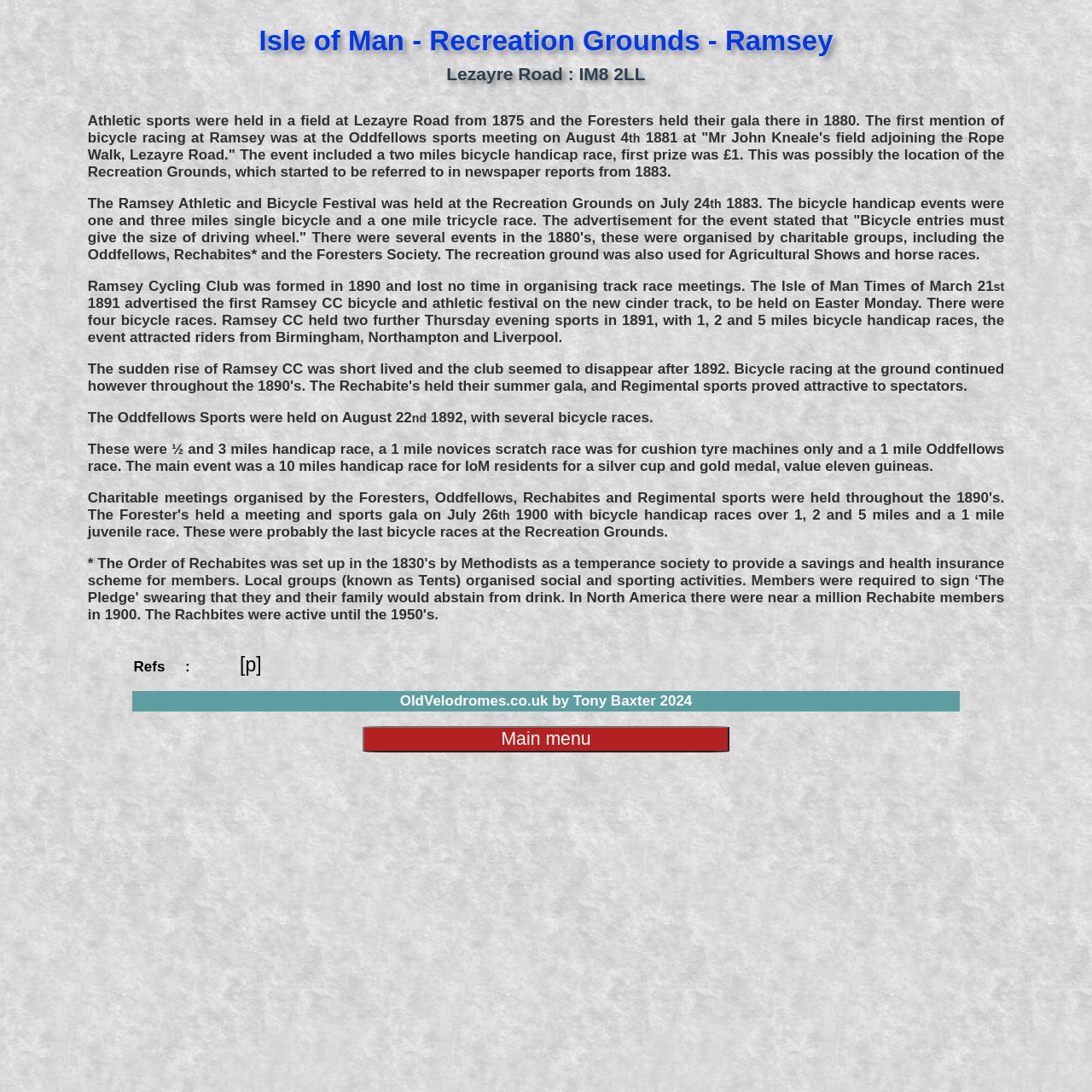Please provide a short answer using a single word or phrase for the question:
What is the location of the bicycle racing track?

Recreation Grounds - Ramsey in Isle of Man